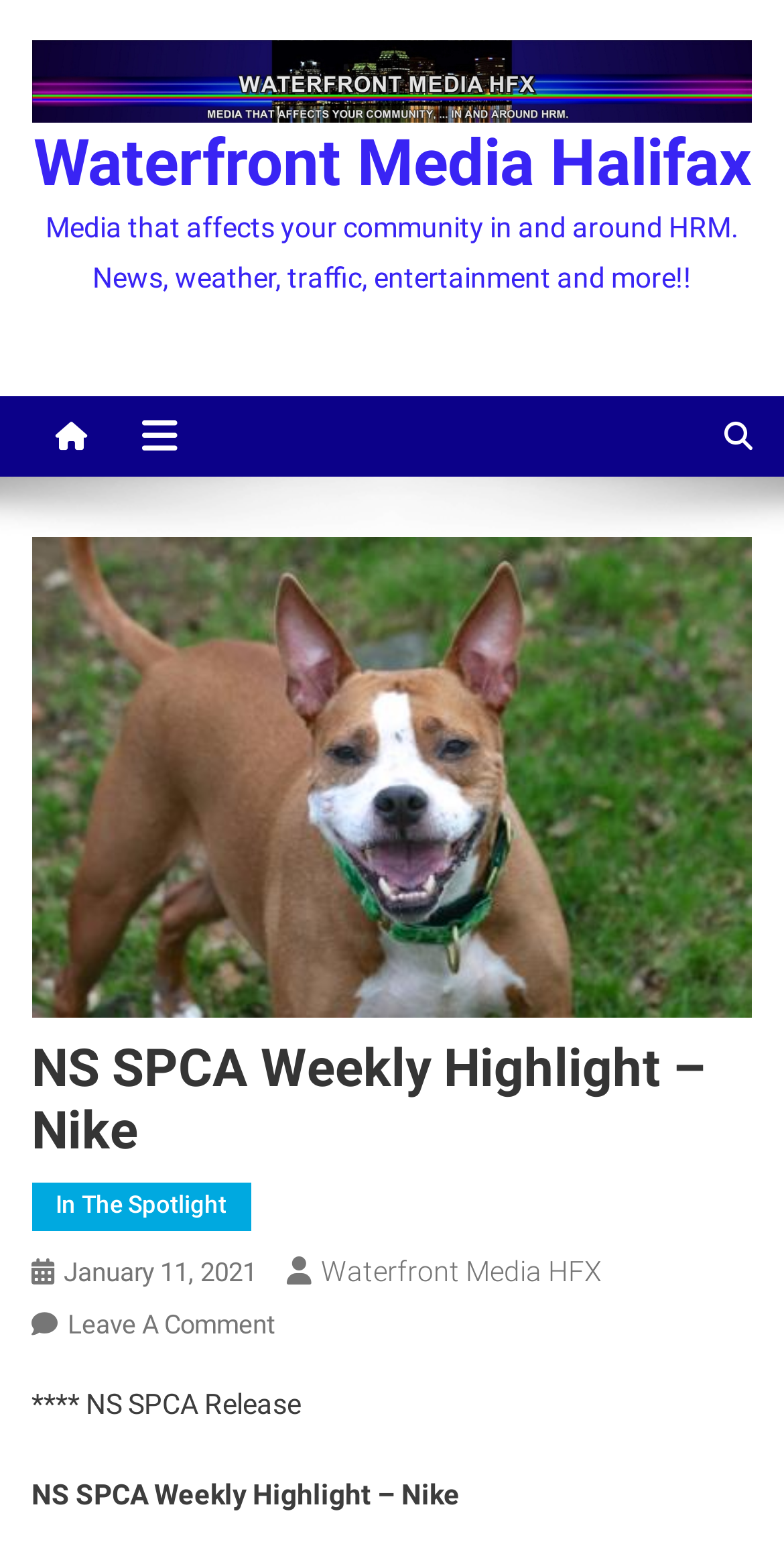Use a single word or phrase to answer the question:
What type of media is presented on this webpage?

News and entertainment